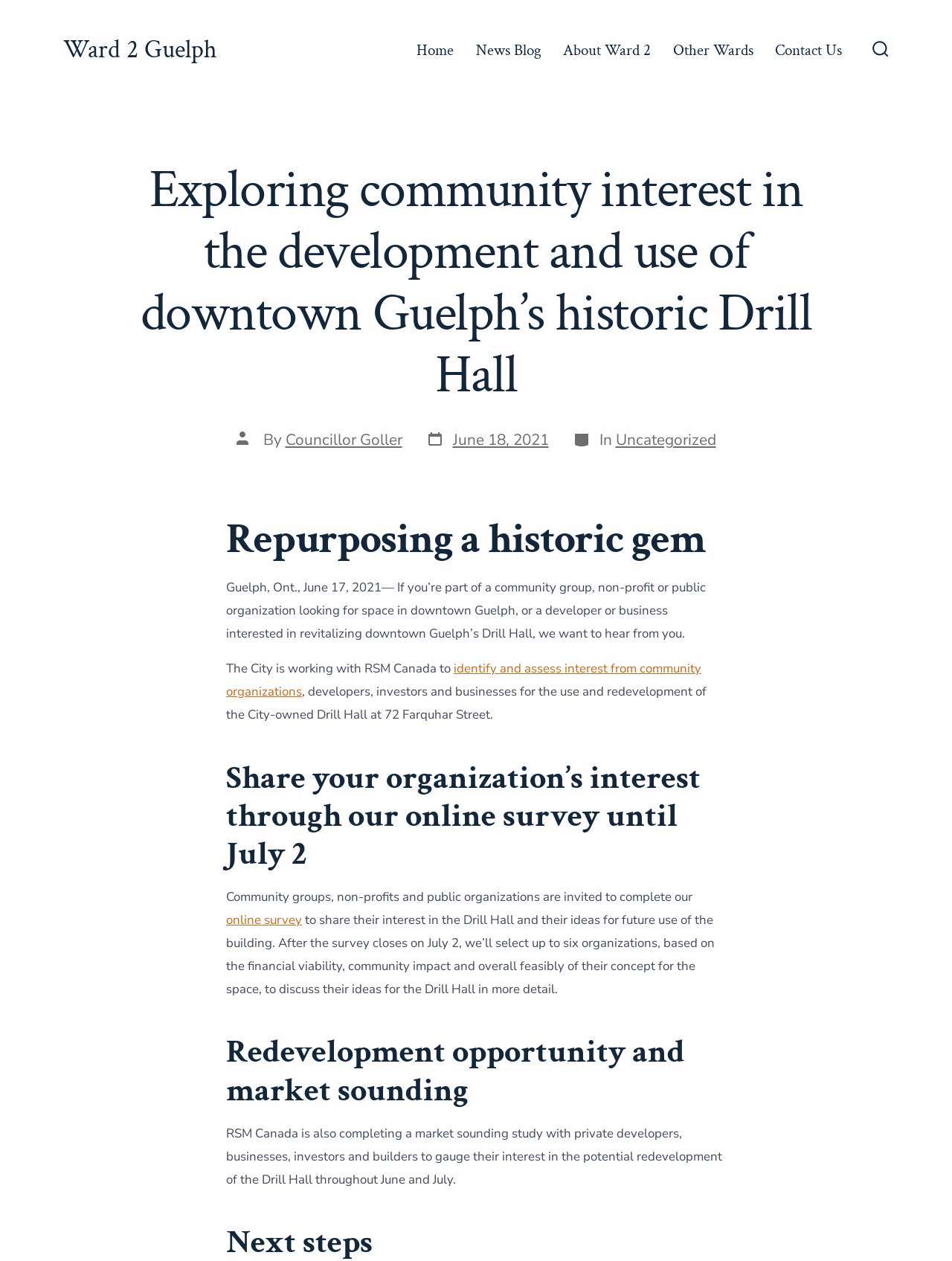Who is the author of this post?
Deliver a detailed and extensive answer to the question.

The author of this post can be found by looking at the 'By' section, which is located below the main heading. The link 'Councillor Goller' is the author of this post.